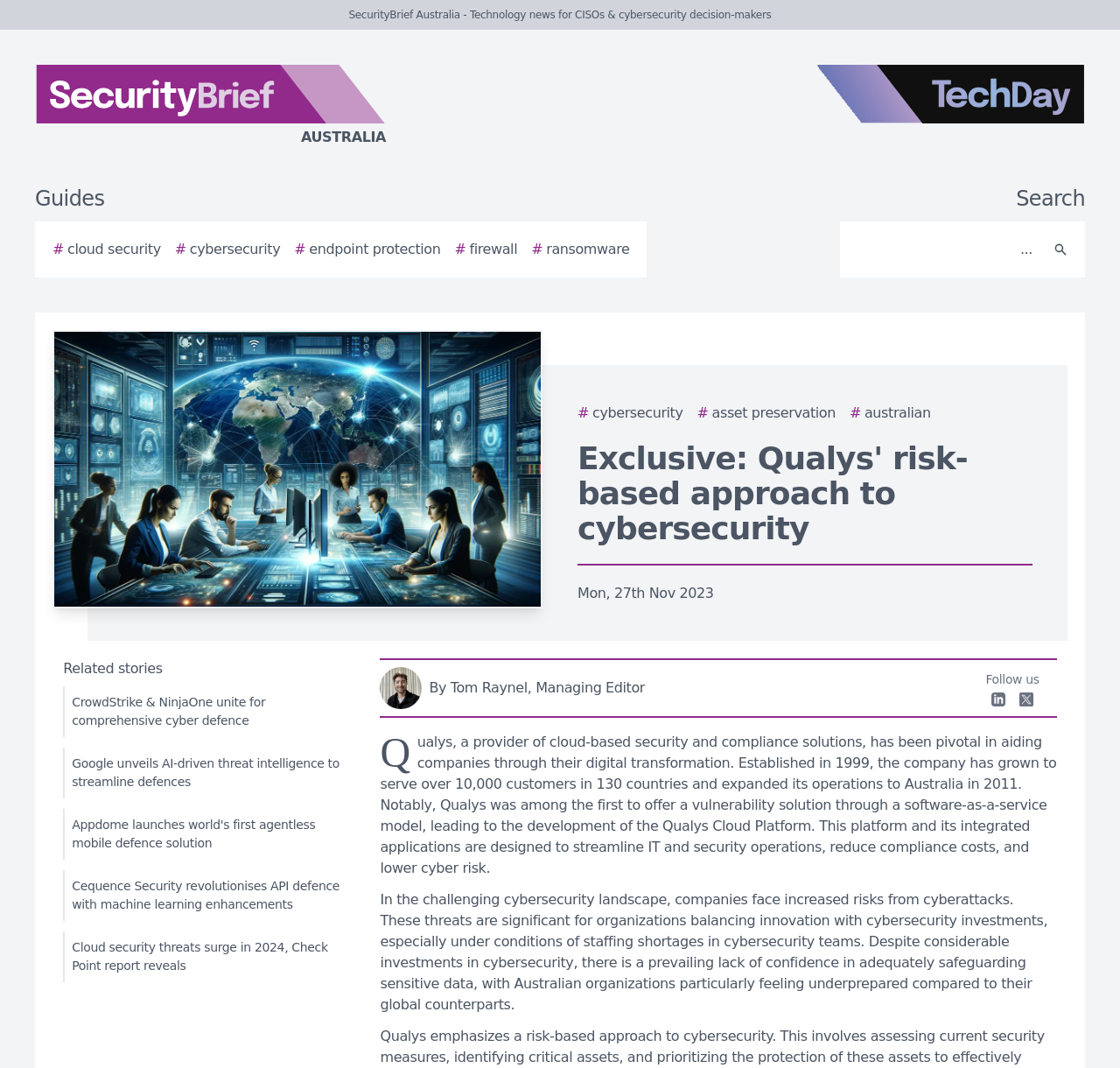What is the name of the company featured in the article?
Based on the screenshot, answer the question with a single word or phrase.

Qualys